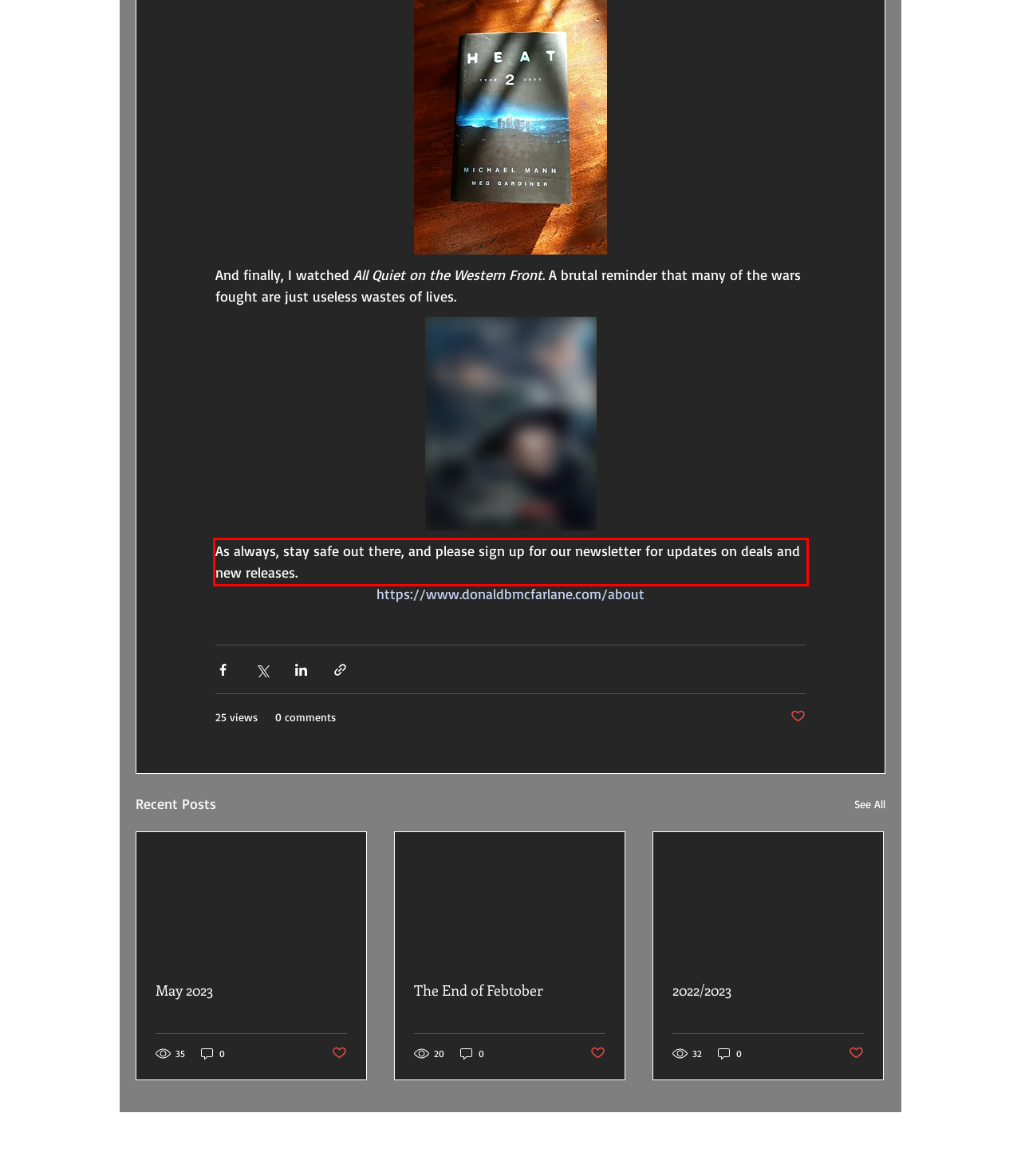Examine the webpage screenshot and use OCR to recognize and output the text within the red bounding box.

As always, stay safe out there, and please sign up for our newsletter for updates on deals and new releases.